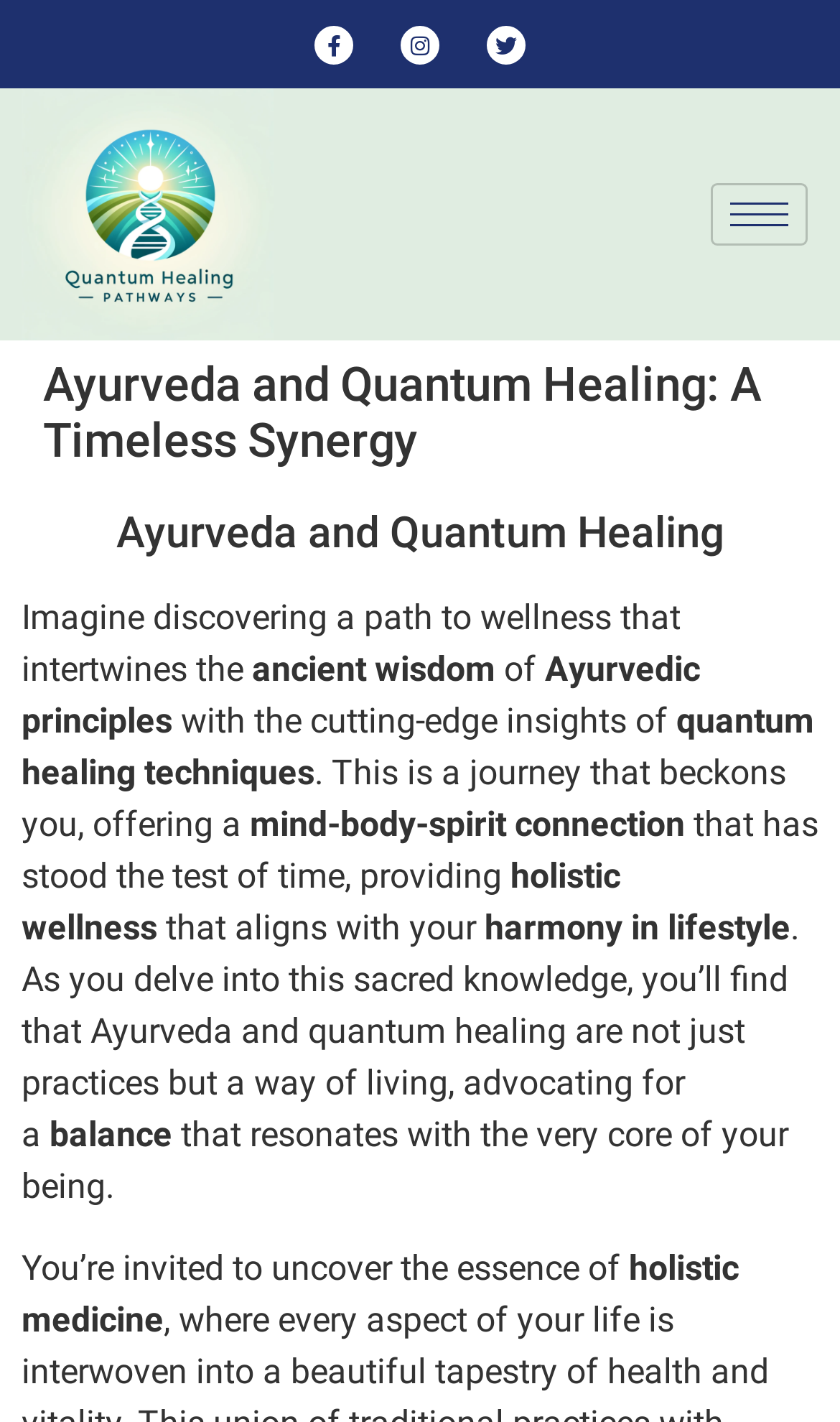Utilize the details in the image to give a detailed response to the question: What is the essence of the Ayurveda and Quantum Healing approach?

The essence of the Ayurveda and Quantum Healing approach is balance, which is mentioned in the text as 'advocating for a balance that resonates with the very core of your being'.